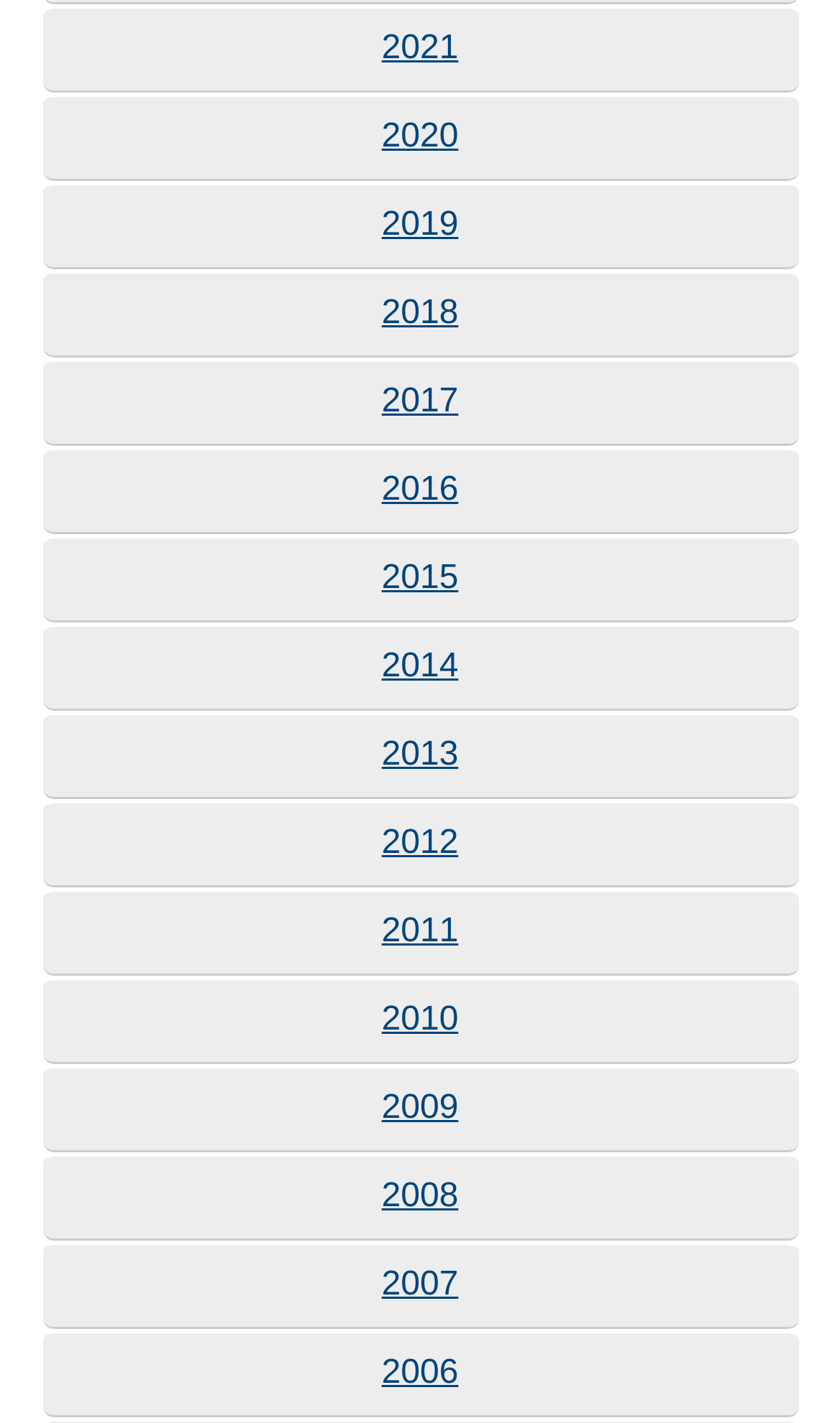Identify the coordinates of the bounding box for the element that must be clicked to accomplish the instruction: "access 2007".

[0.05, 0.872, 0.95, 0.934]